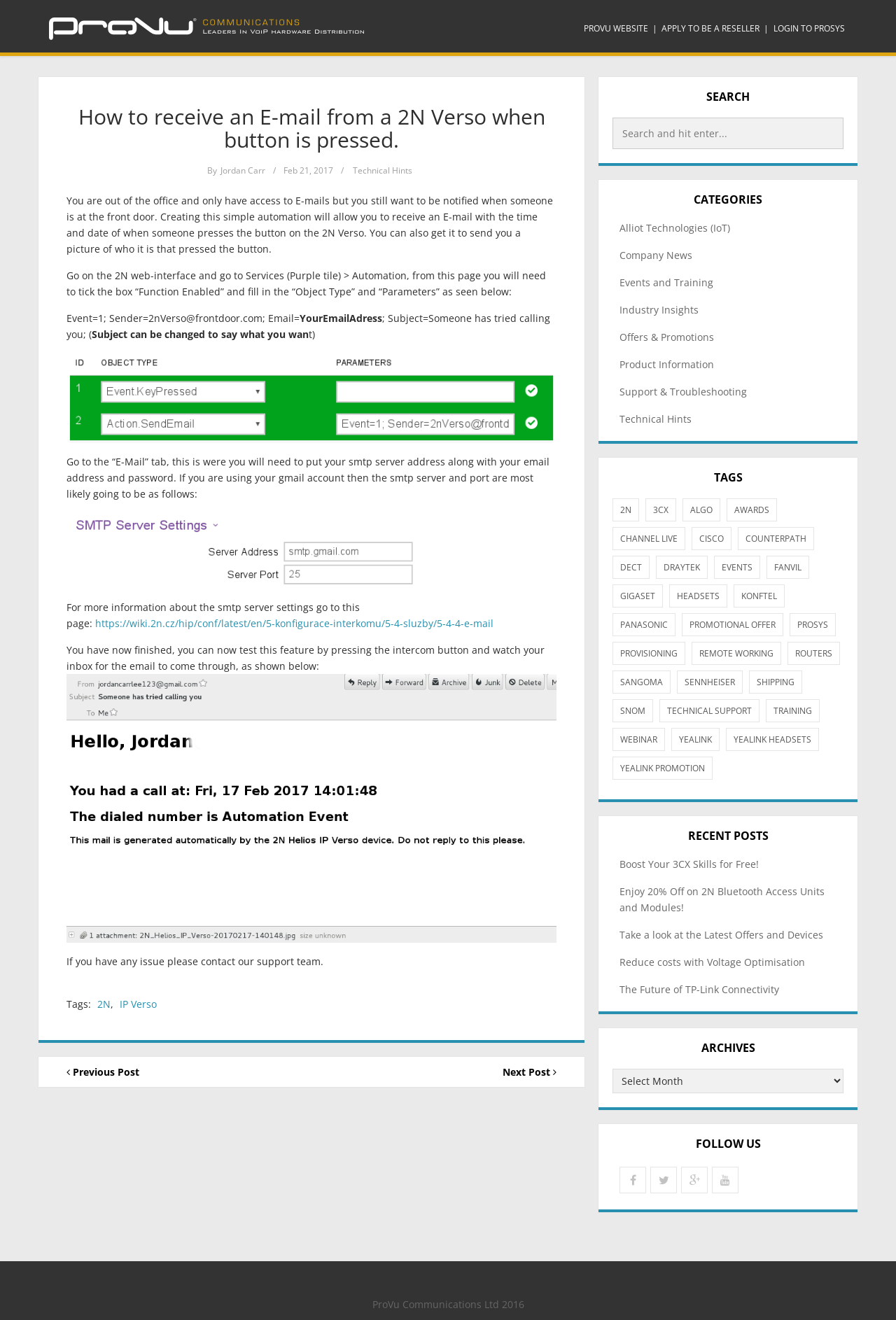What is the author of this blog post?
Could you answer the question in a detailed manner, providing as much information as possible?

The author of this blog post is mentioned in the article section, where it says 'By Jordan Carr'.